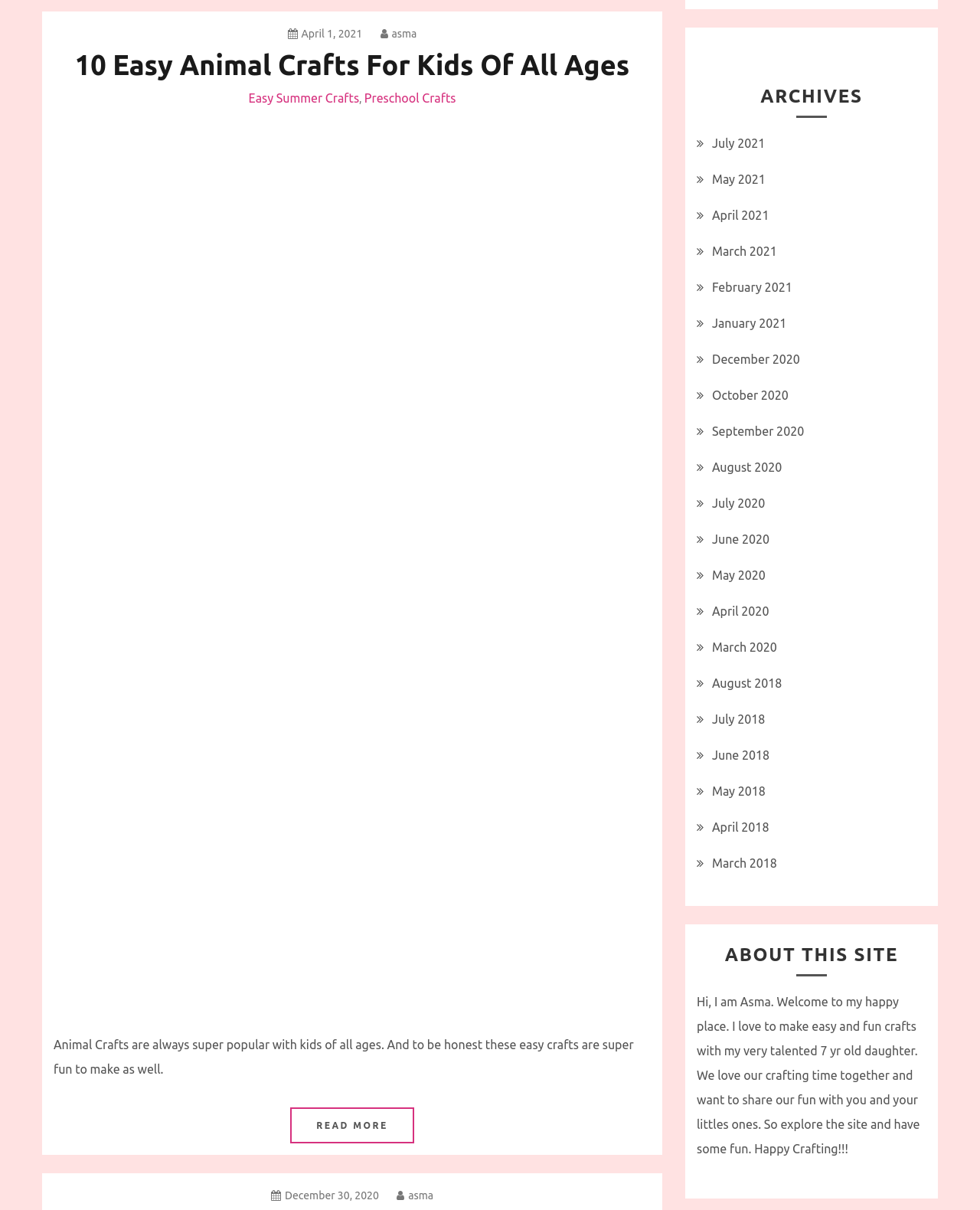Locate the bounding box coordinates of the element you need to click to accomplish the task described by this instruction: "read about the author Asma".

[0.711, 0.822, 0.939, 0.955]